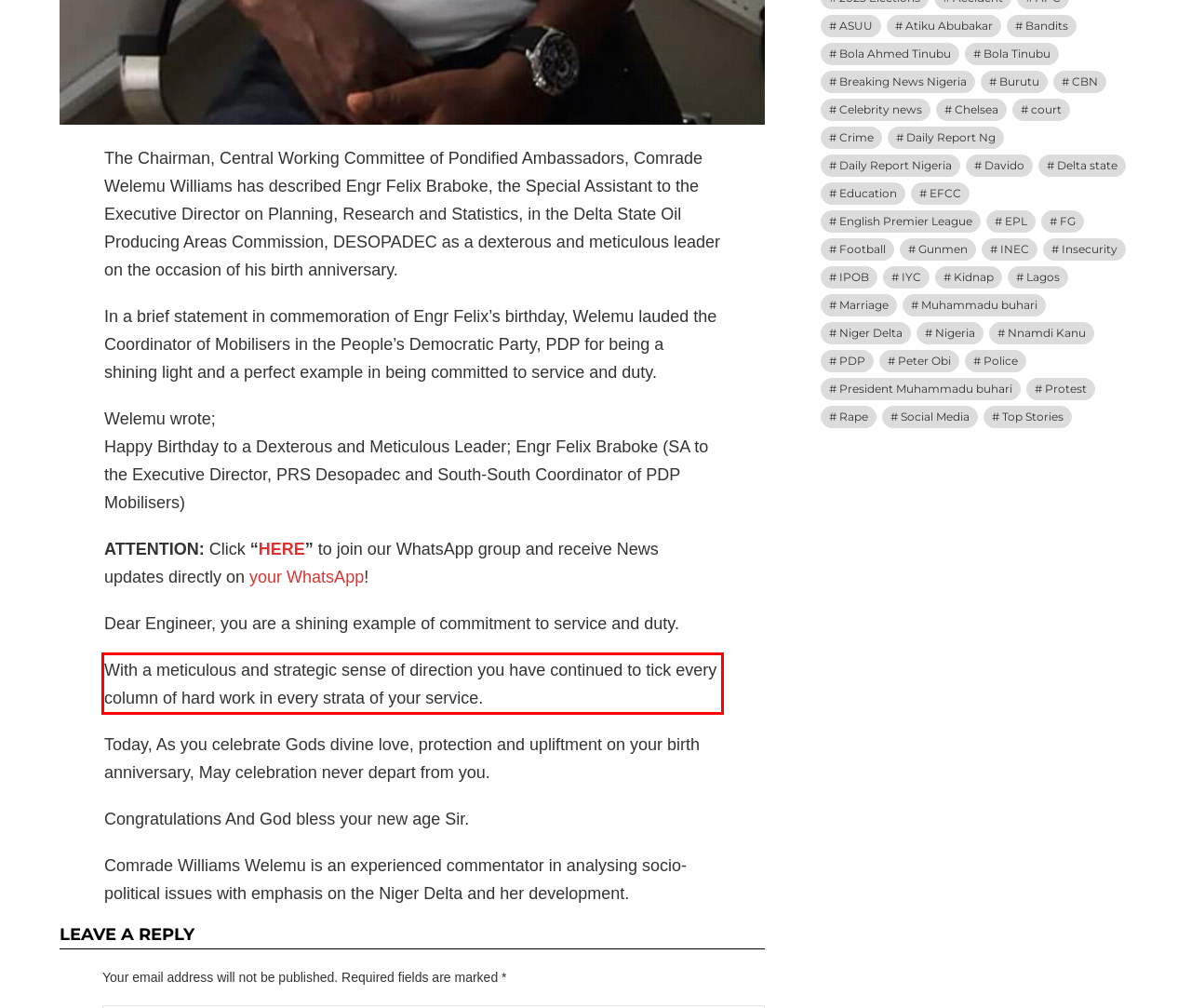You have a screenshot of a webpage where a UI element is enclosed in a red rectangle. Perform OCR to capture the text inside this red rectangle.

With a meticulous and strategic sense of direction you have continued to tick every column of hard work in every strata of your service.